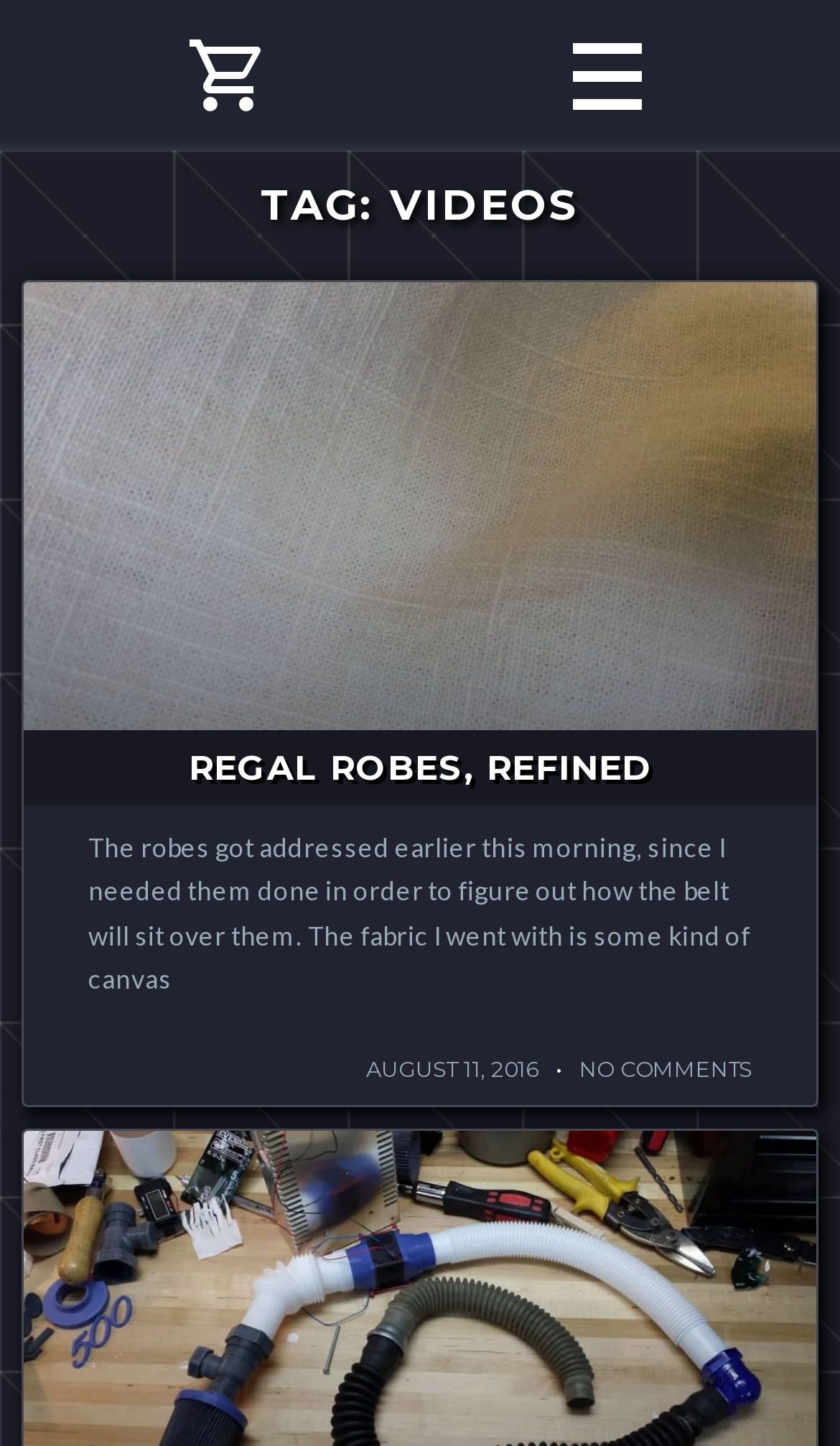Pinpoint the bounding box coordinates for the area that should be clicked to perform the following instruction: "browse content".

[0.658, 0.229, 0.776, 0.308]